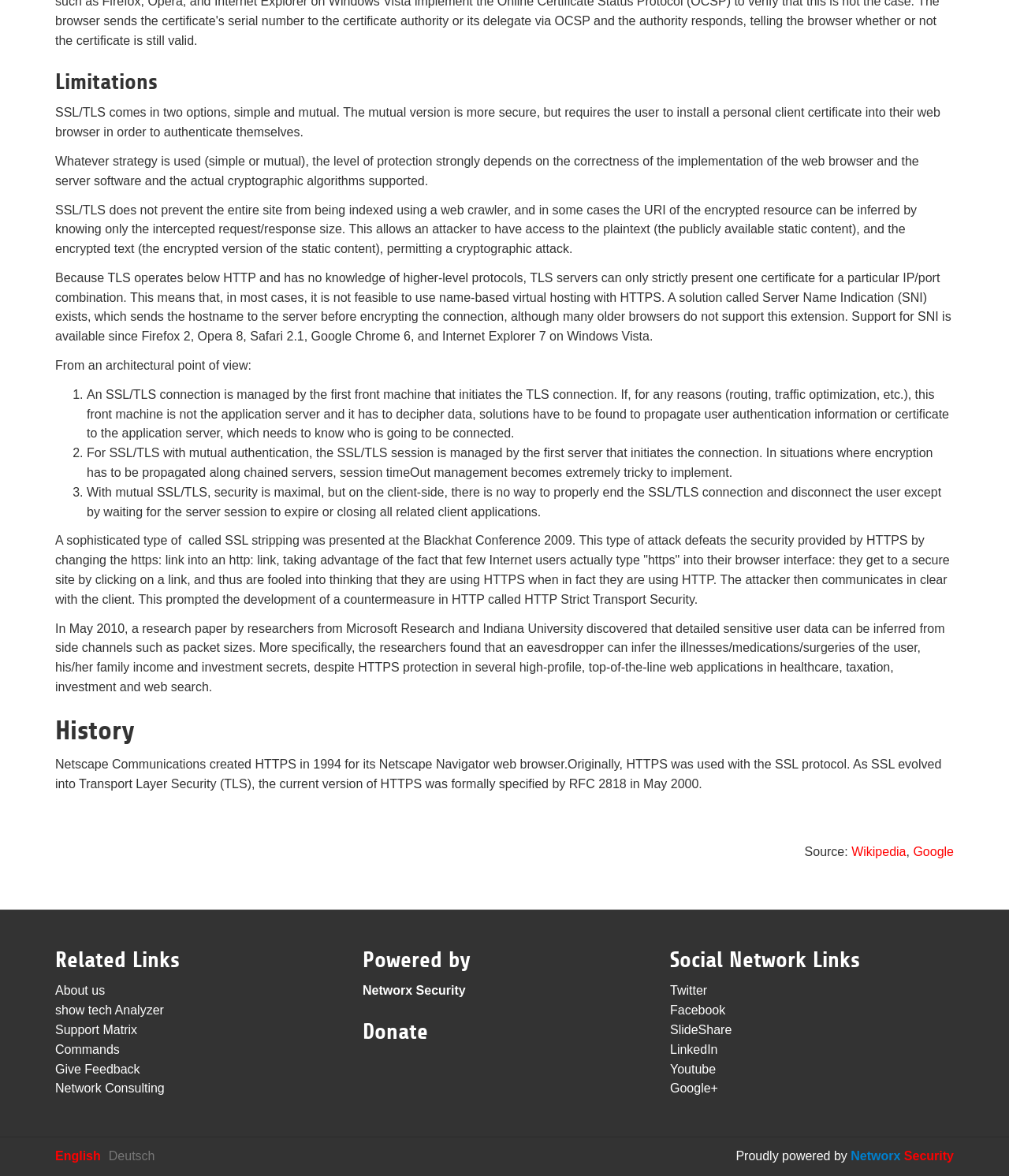Using the provided description Give Feedback, find the bounding box coordinates for the UI element. Provide the coordinates in (top-left x, top-left y, bottom-right x, bottom-right y) format, ensuring all values are between 0 and 1.

[0.055, 0.903, 0.139, 0.915]